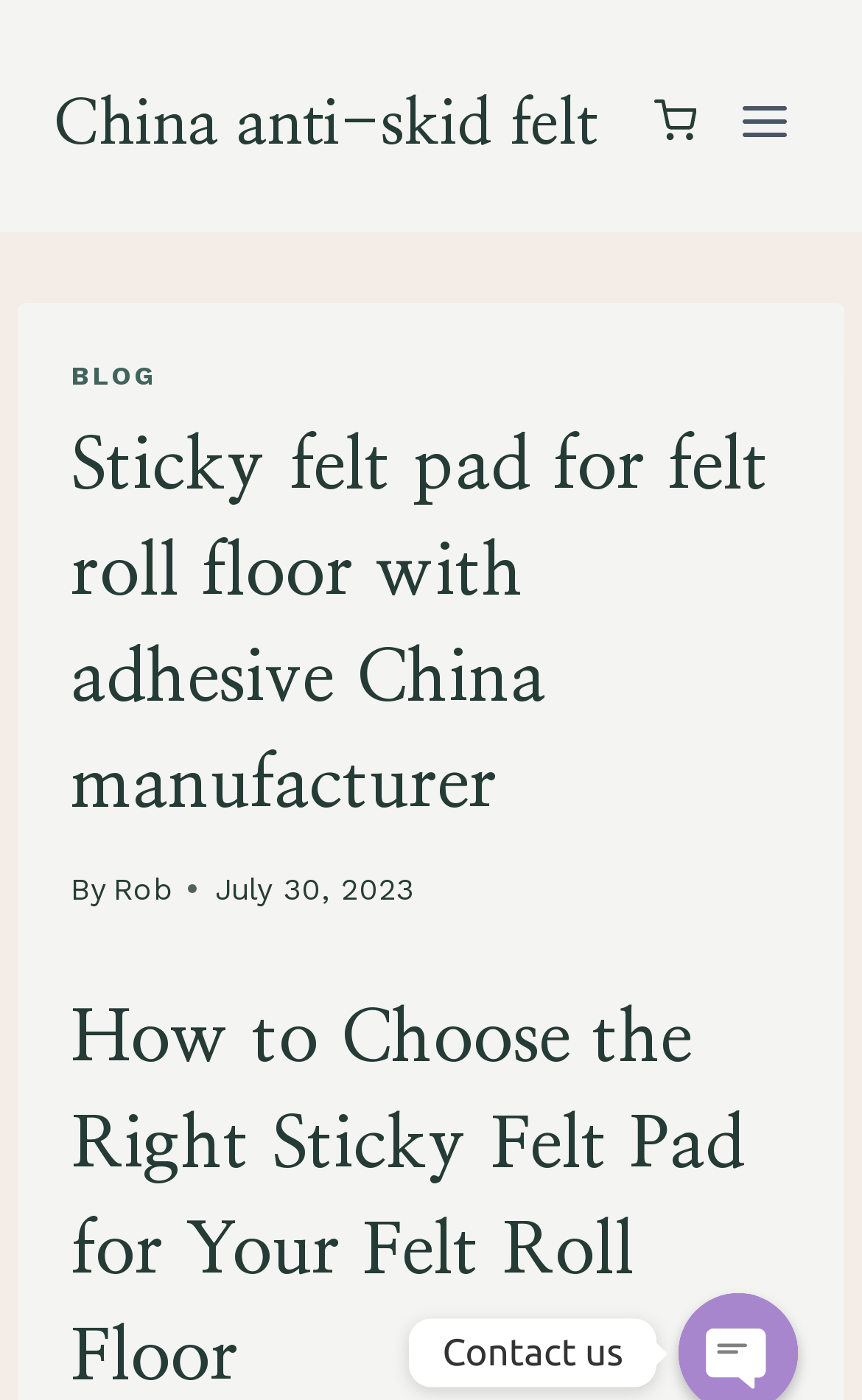Given the content of the image, can you provide a detailed answer to the question?
What is the last section of the webpage?

Based on the bounding box coordinates, I determined that the last section of the webpage is the 'Contact us' section, which is located at the bottom of the page.